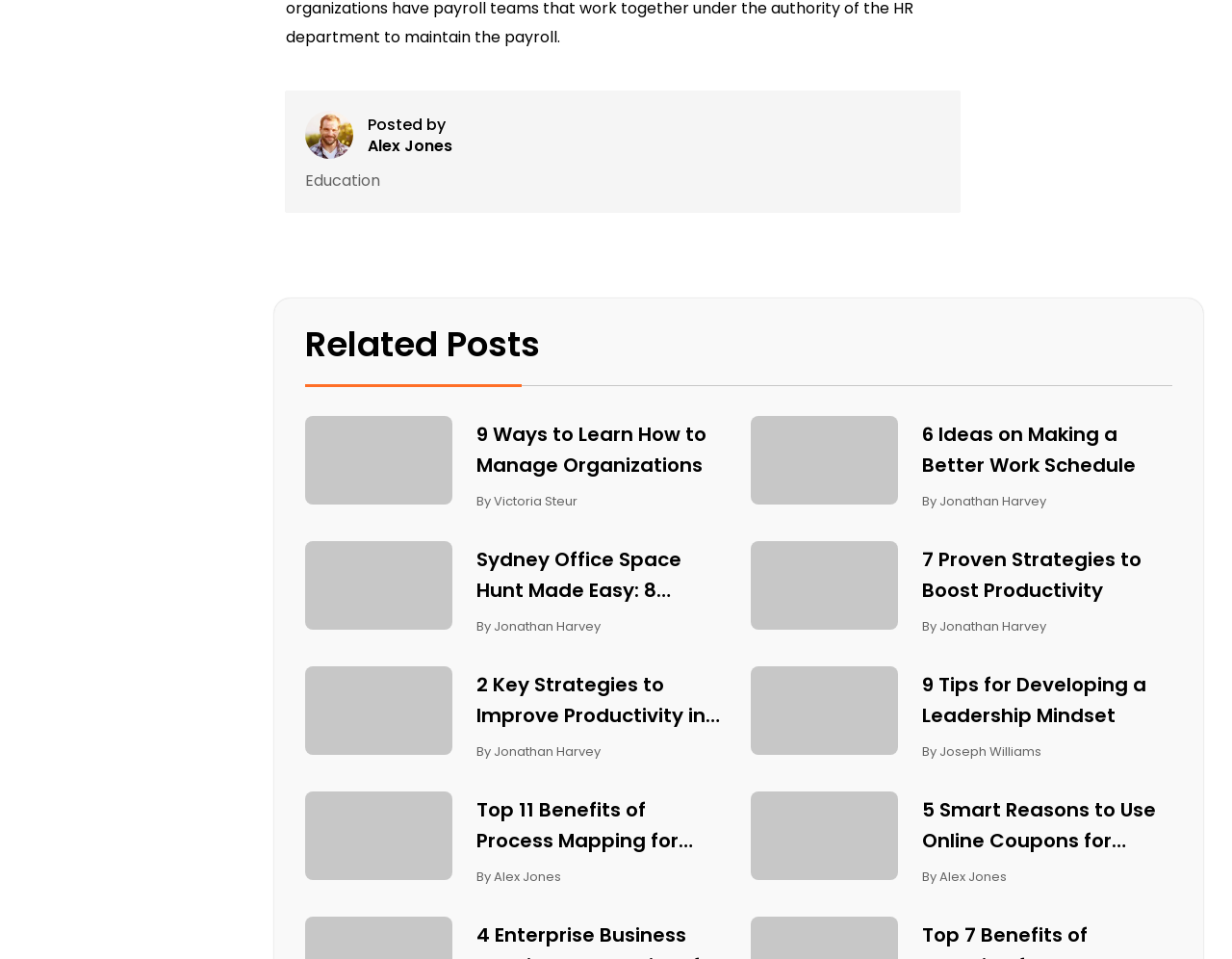Using the provided element description: "Alex Jones", identify the bounding box coordinates. The coordinates should be four floats between 0 and 1 in the order [left, top, right, bottom].

[0.298, 0.143, 0.367, 0.163]